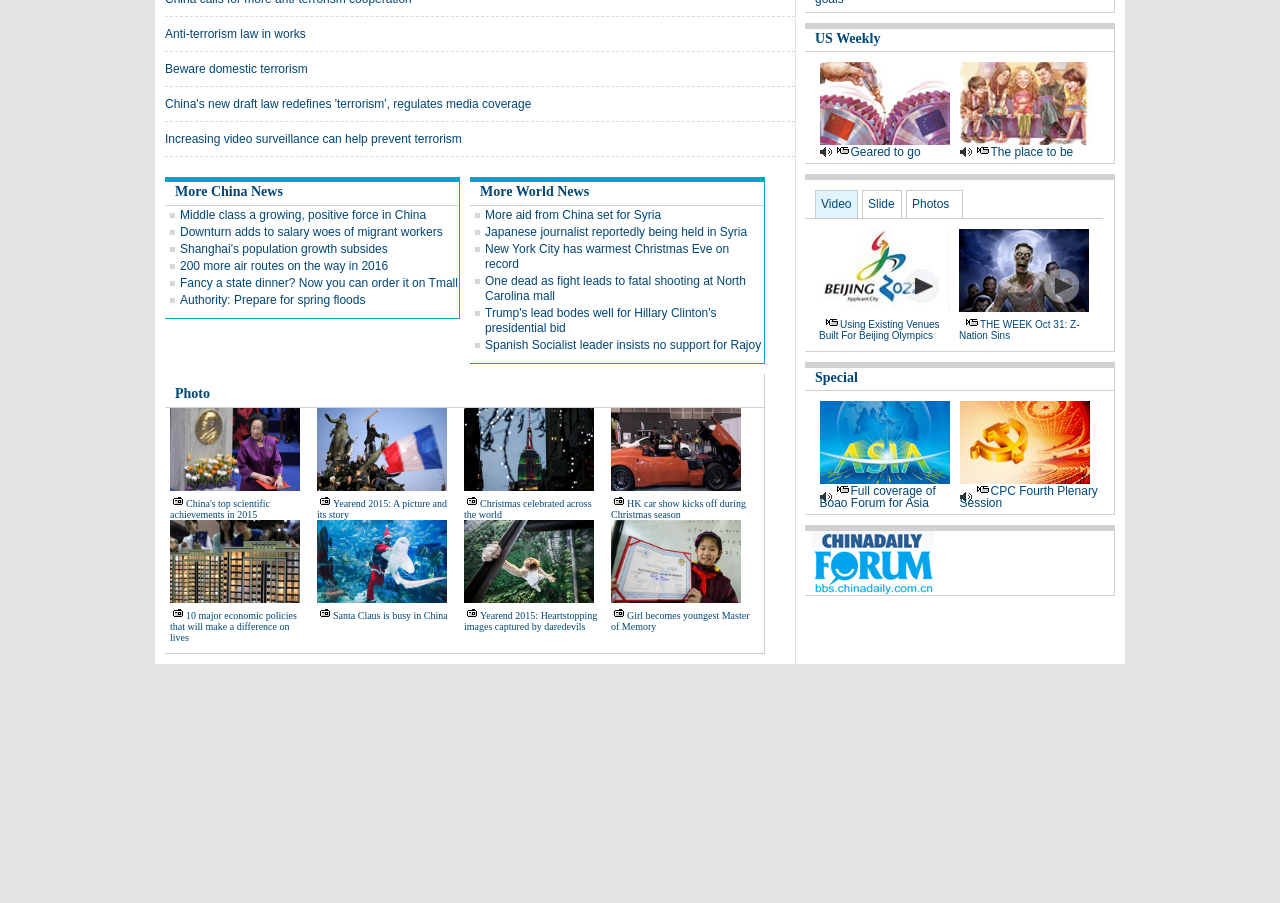Using the provided description: "parent_node: Geared to go", find the bounding box coordinates of the corresponding UI element. The output should be four float numbers between 0 and 1, in the format [left, top, right, bottom].

[0.64, 0.145, 0.742, 0.164]